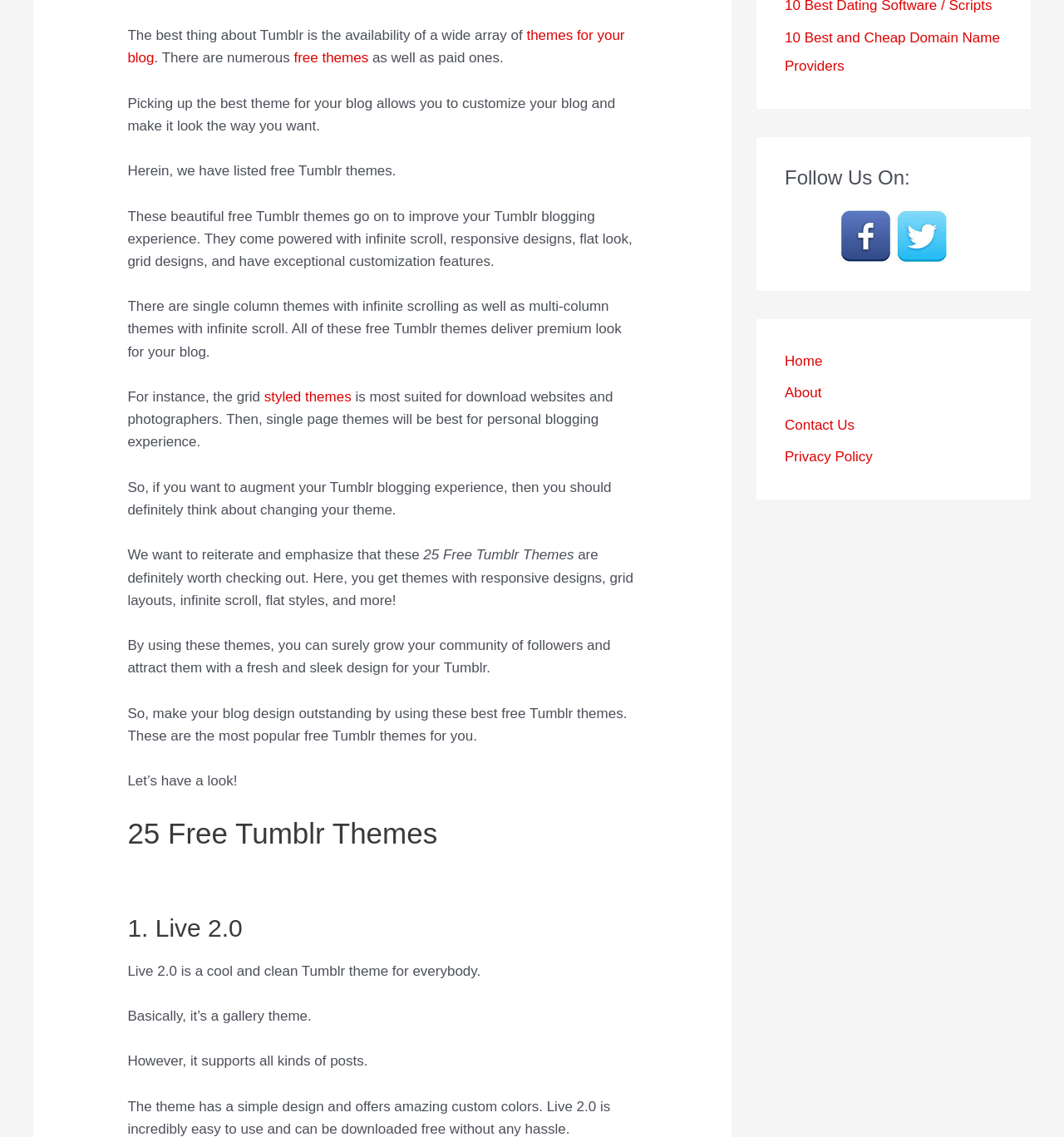Return the bounding box coordinates of the UI element that corresponds to this description: "free themes". The coordinates must be given as four float numbers in the range of 0 and 1, [left, top, right, bottom].

[0.276, 0.044, 0.346, 0.058]